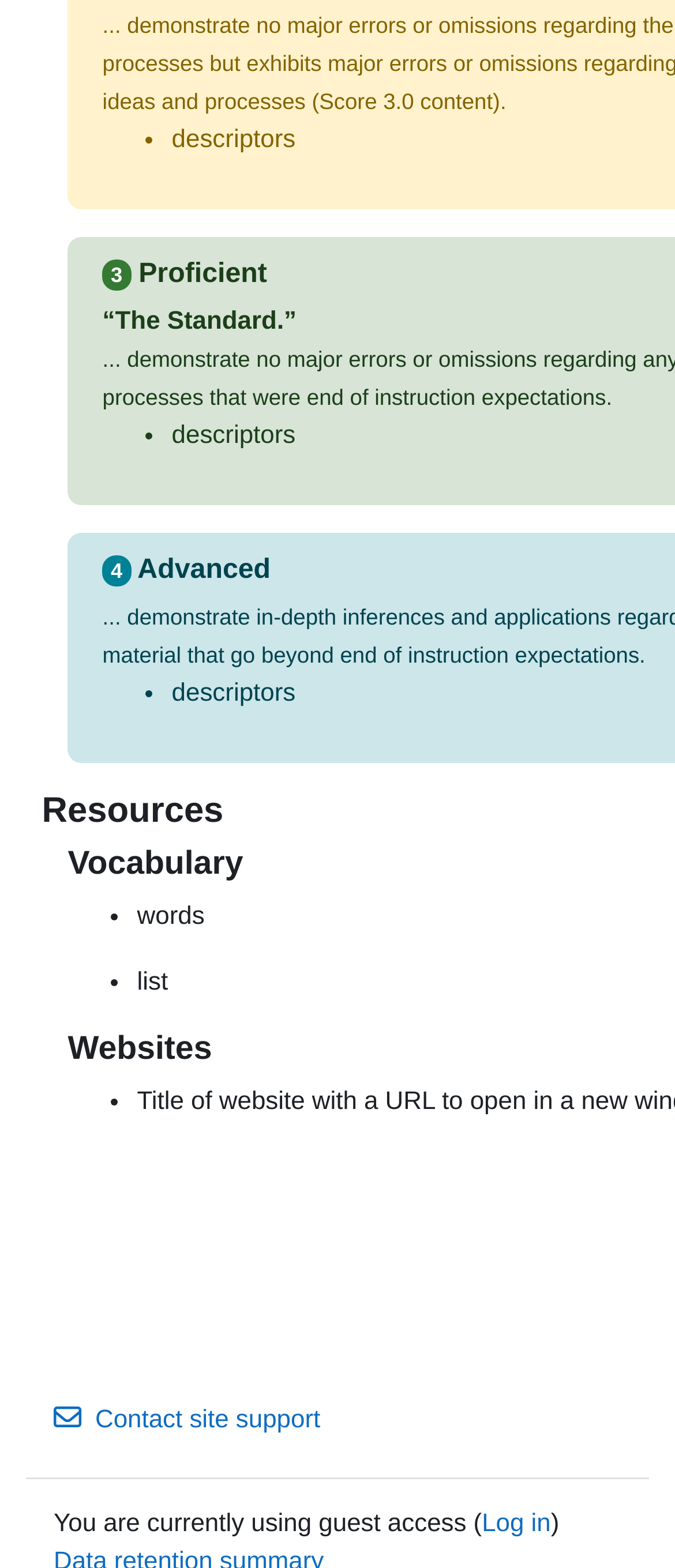Predict the bounding box of the UI element based on this description: "Log in".

[0.714, 0.698, 0.816, 0.716]